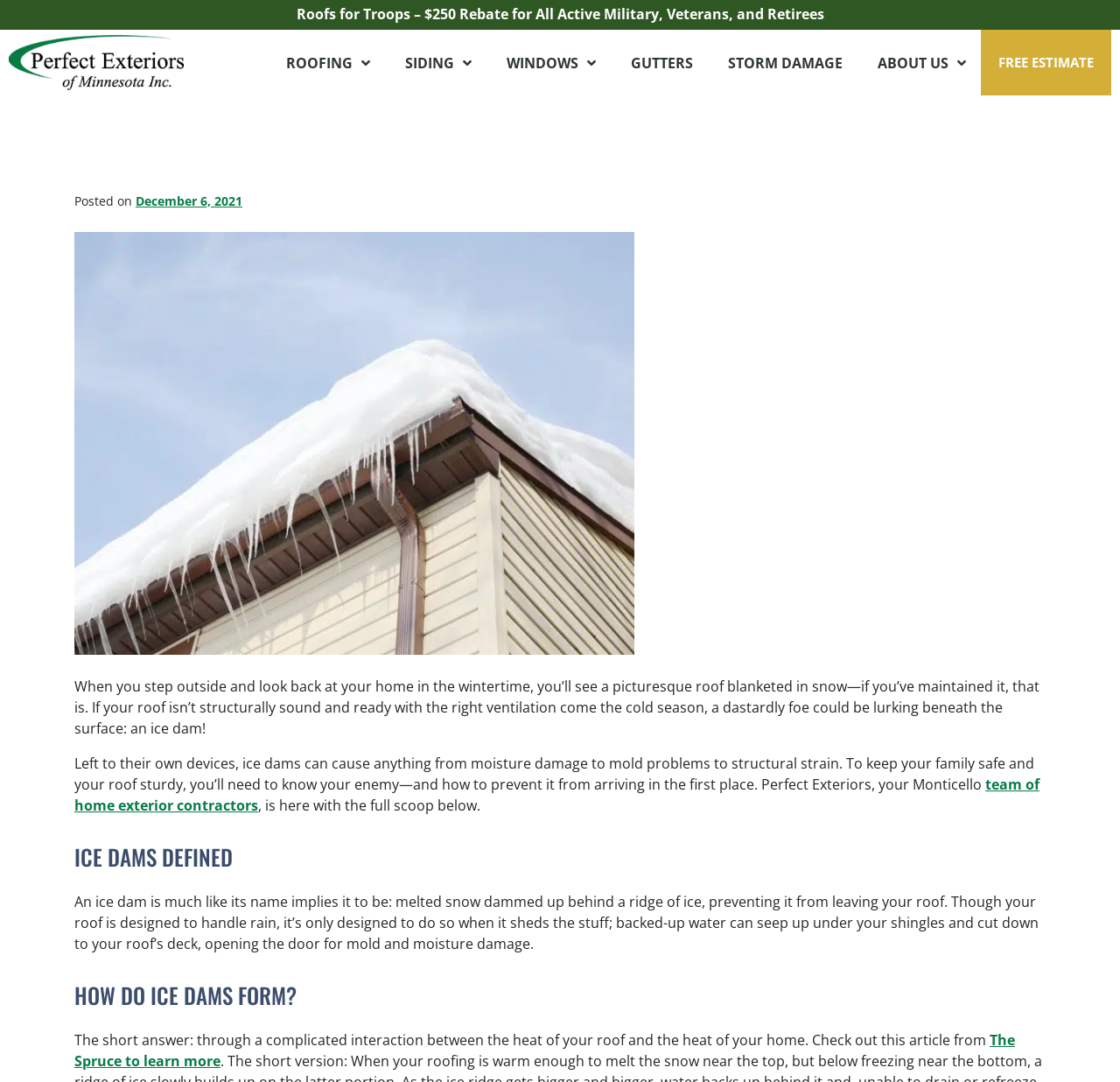Determine the bounding box for the UI element as described: "$29.3 million". The coordinates should be represented as four float numbers between 0 and 1, formatted as [left, top, right, bottom].

None